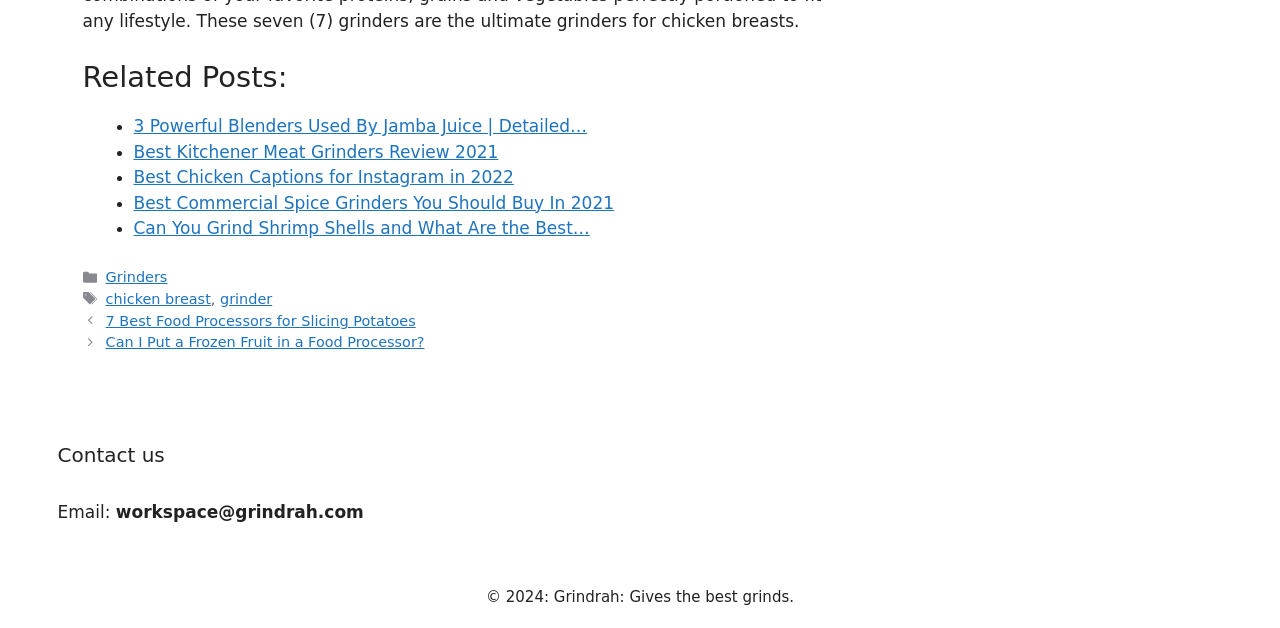Locate the bounding box coordinates of the area where you should click to accomplish the instruction: "Contact us via 'workspace@grindrah.com'".

[0.09, 0.799, 0.284, 0.831]